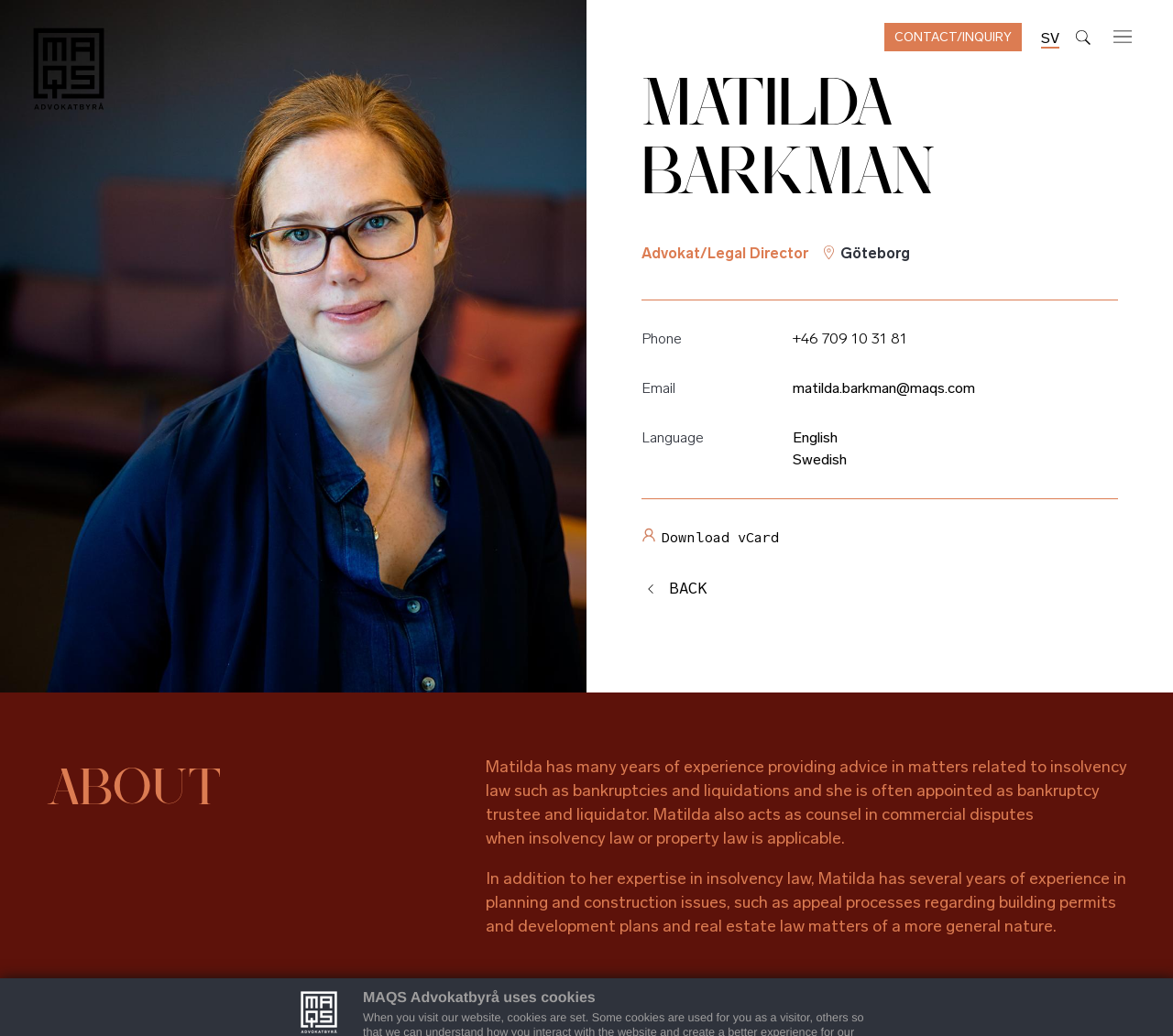What is the purpose of the 'Download vCard' link?
With the help of the image, please provide a detailed response to the question.

The 'Download vCard' link is likely provided to allow users to download Matilda's contact information, including her phone number and email address, to their device.